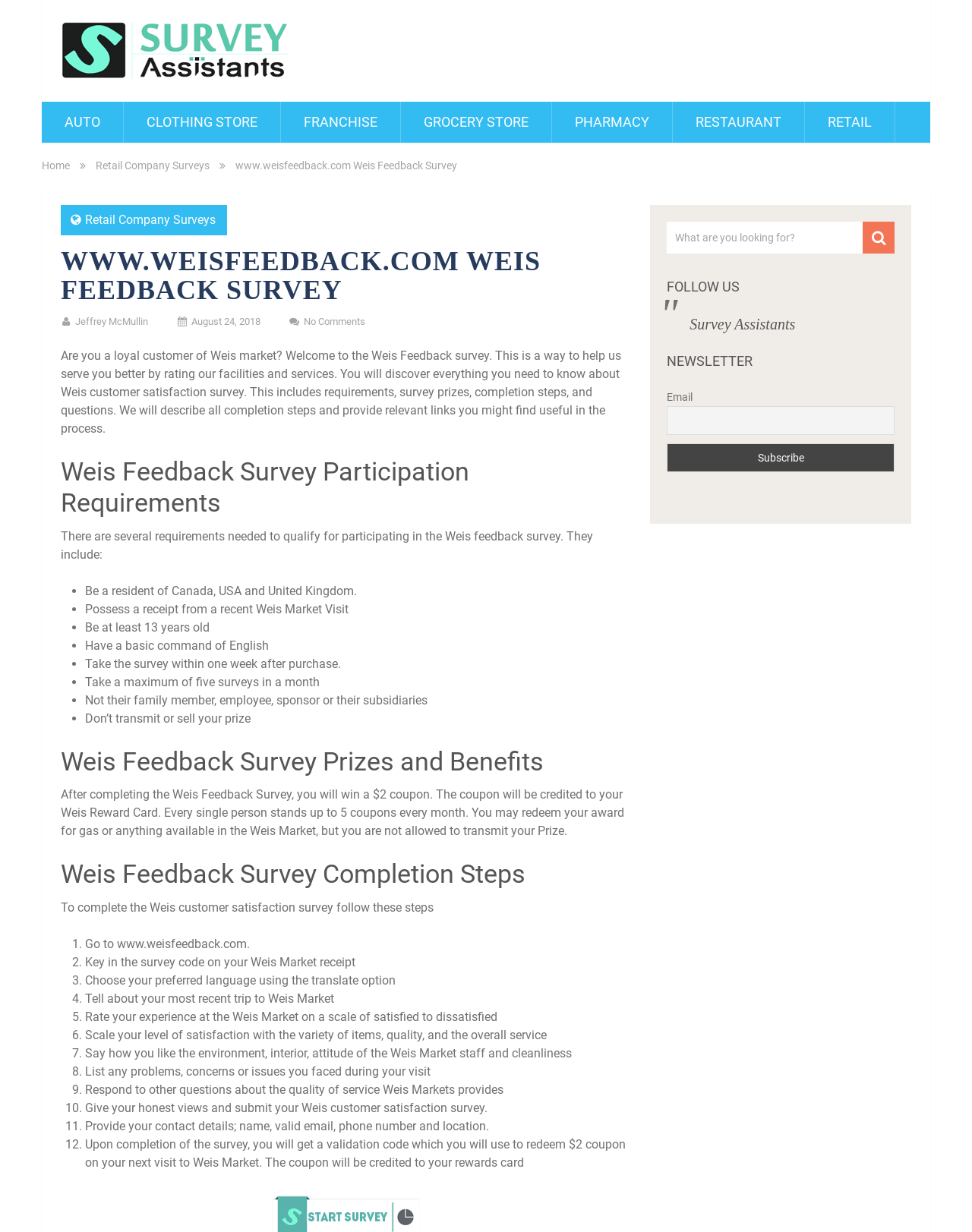Please find the bounding box coordinates of the clickable region needed to complete the following instruction: "Follow Survey Assistants". The bounding box coordinates must consist of four float numbers between 0 and 1, i.e., [left, top, right, bottom].

[0.71, 0.256, 0.818, 0.27]